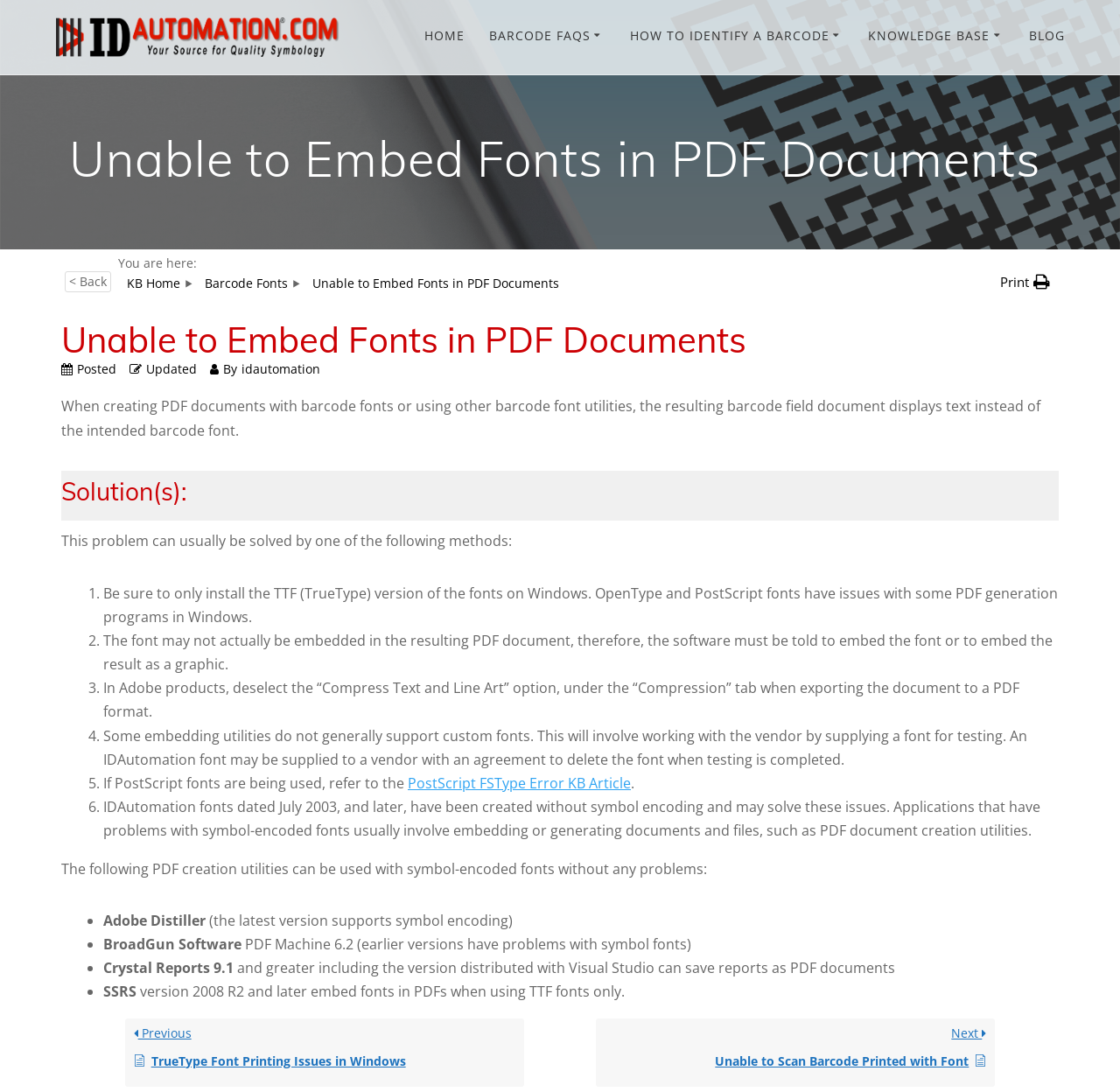Locate the bounding box coordinates of the element that needs to be clicked to carry out the instruction: "Read about Unable to Embed Fonts in PDF Documents". The coordinates should be given as four float numbers ranging from 0 to 1, i.e., [left, top, right, bottom].

[0.062, 0.12, 0.938, 0.171]